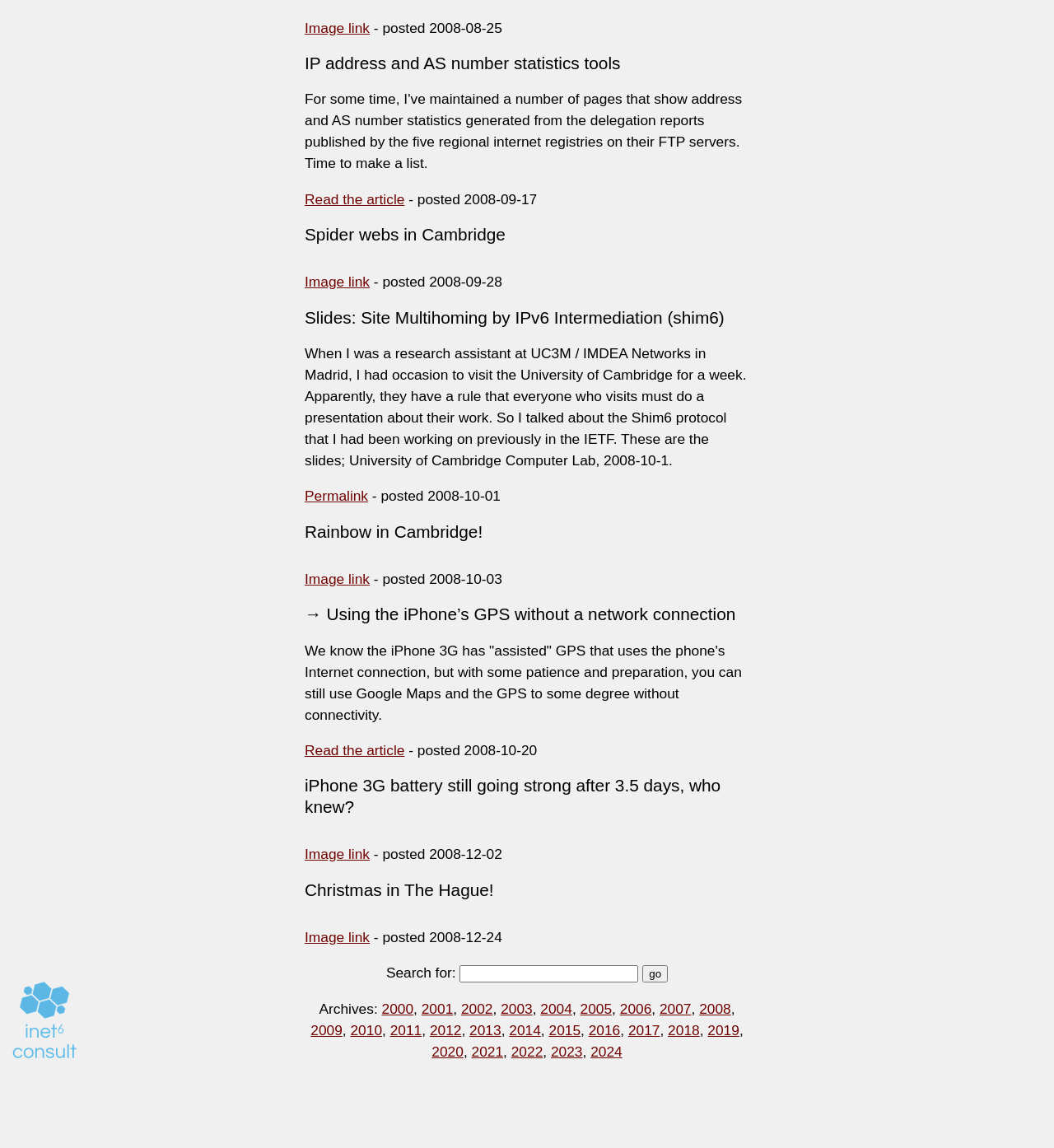What is the topic of the last heading?
Examine the image and give a concise answer in one word or a short phrase.

Christmas in The Hague!